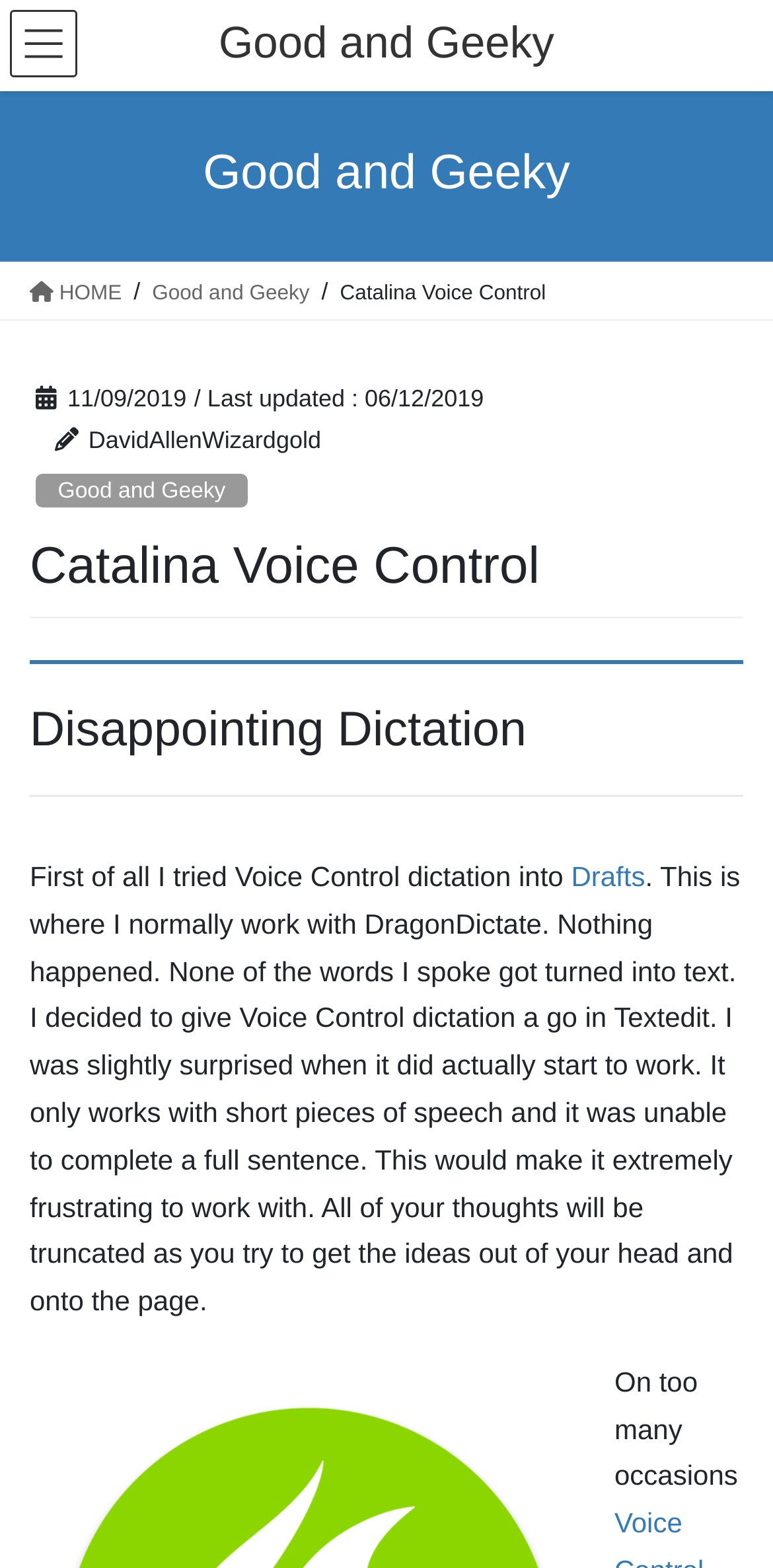What is the name of the website?
Please provide a single word or phrase as your answer based on the screenshot.

Good and Geeky